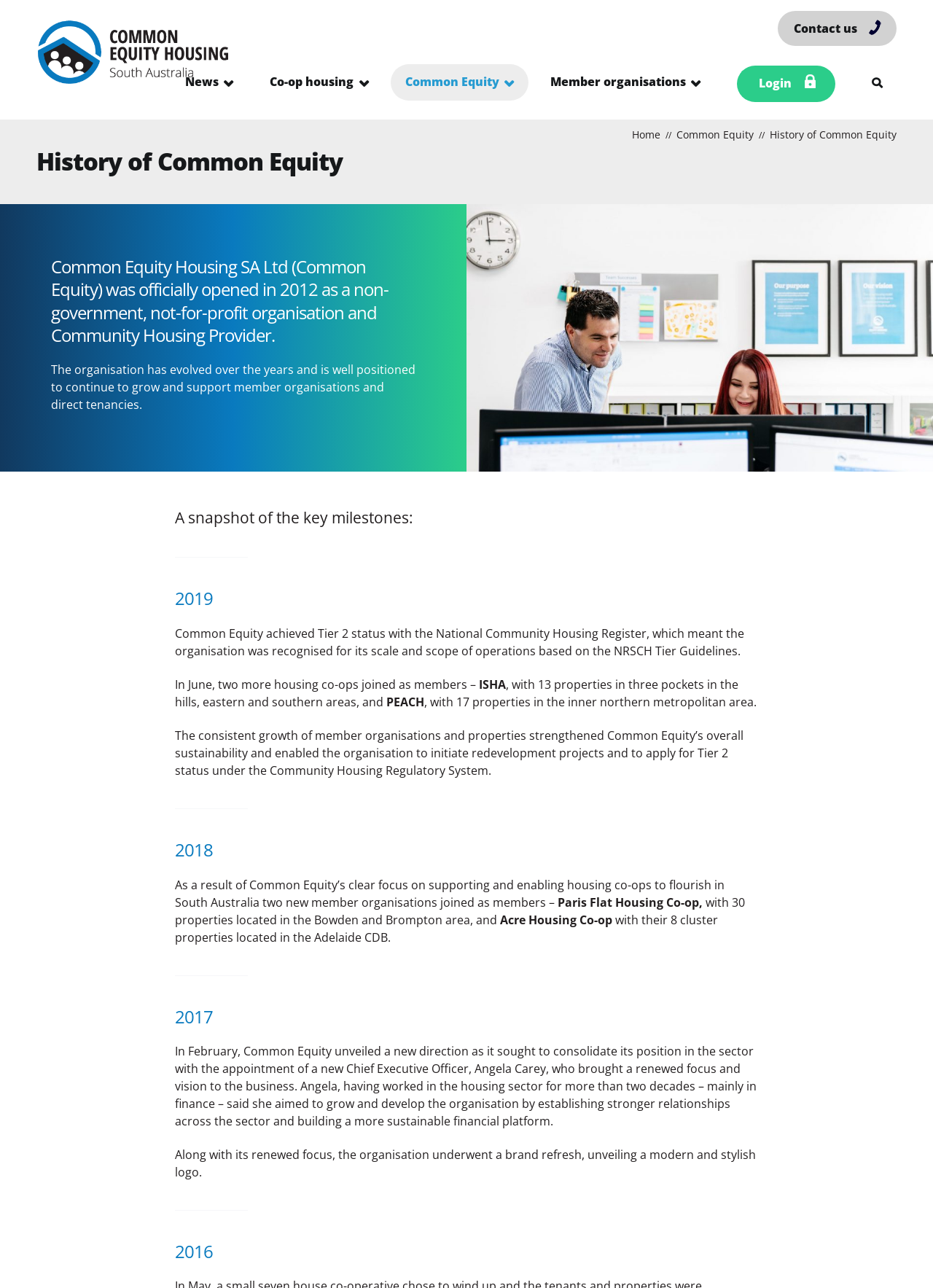Carefully observe the image and respond to the question with a detailed answer:
What is the position of Angela Carey?

The text states, 'In February, Common Equity unveiled a new direction as it sought to consolidate its position in the sector with the appointment of a new Chief Executive Officer, Angela Carey...'